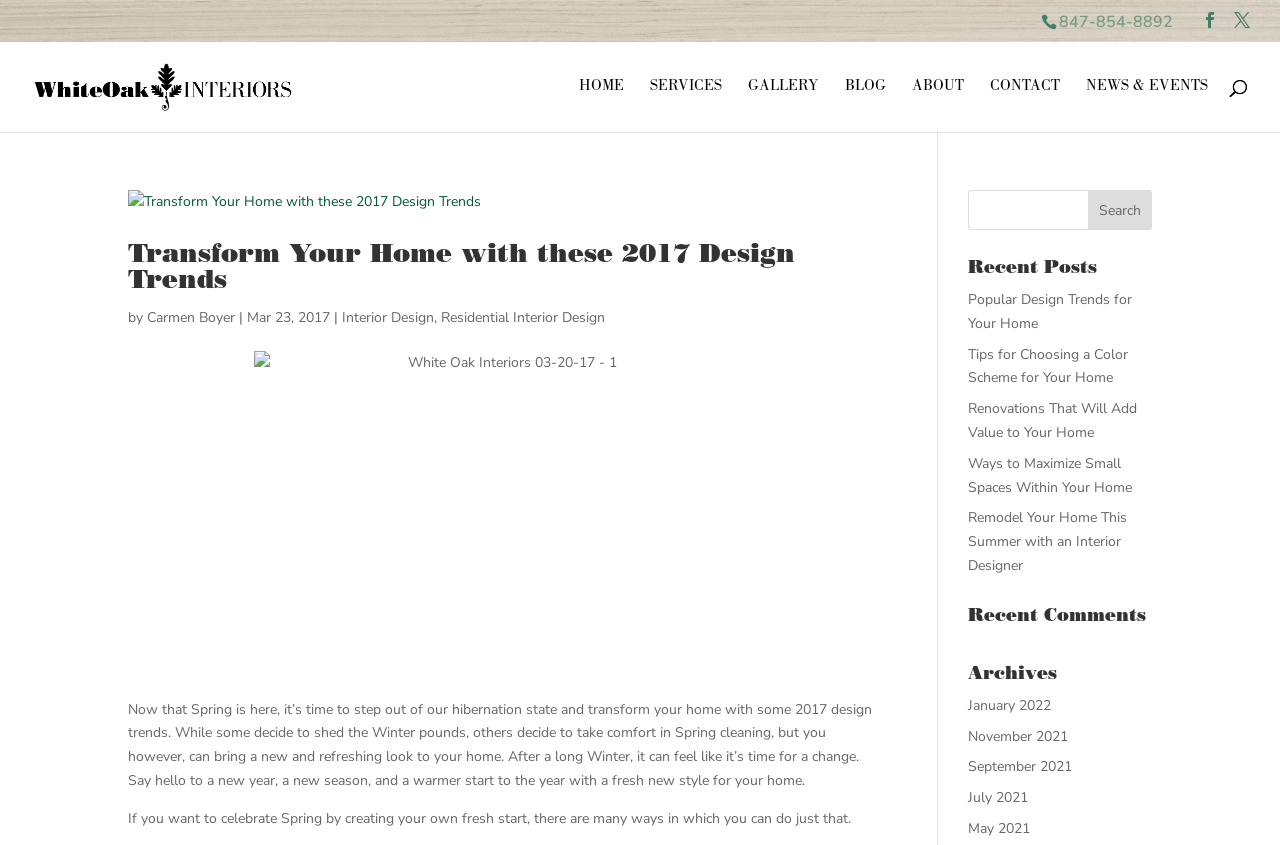Given the element description Carmen Boyer, specify the bounding box coordinates of the corresponding UI element in the format (top-left x, top-left y, bottom-right x, bottom-right y). All values must be between 0 and 1.

[0.115, 0.364, 0.184, 0.387]